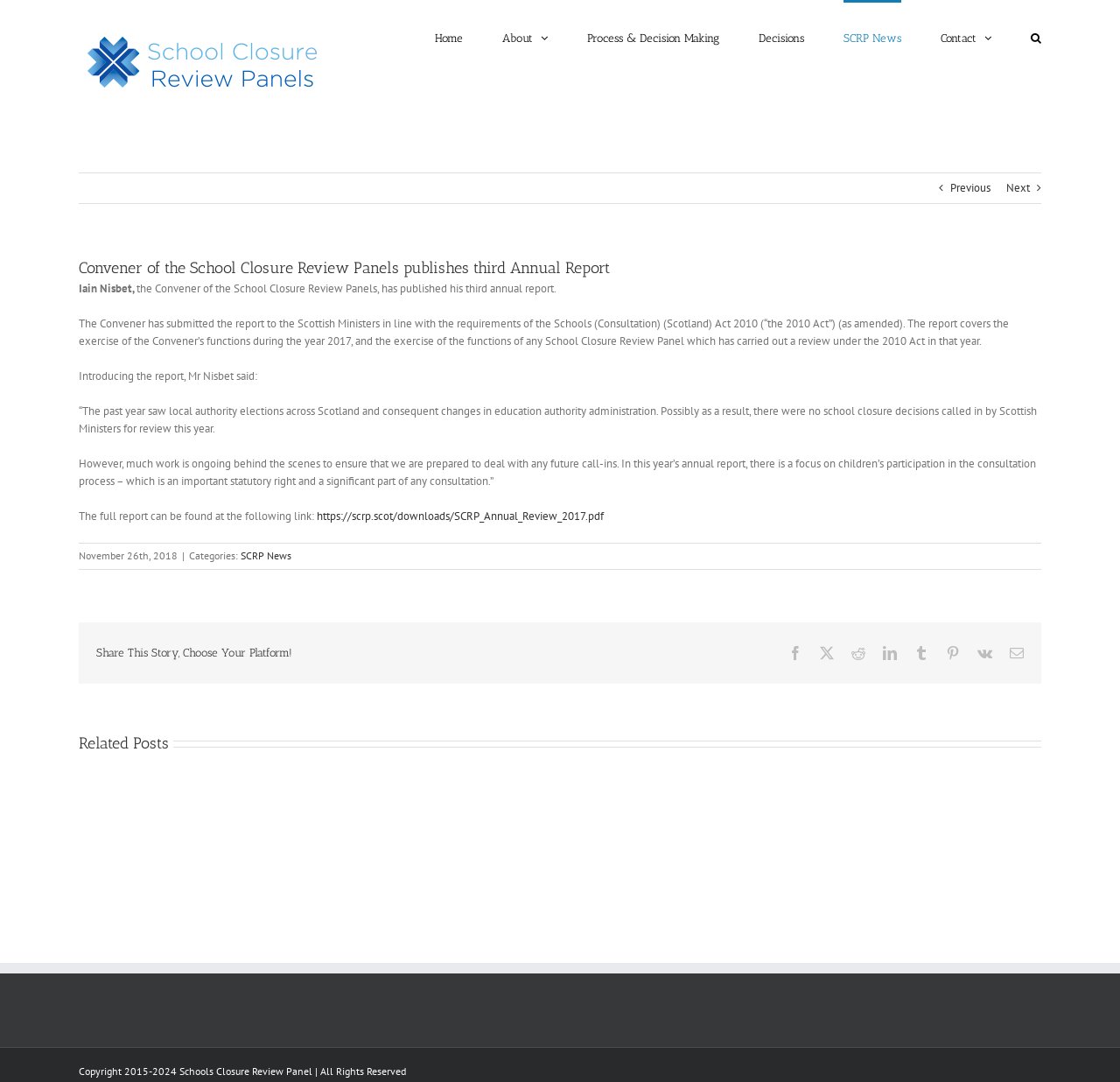What is the link to the full annual report?
From the image, provide a succinct answer in one word or a short phrase.

https://scrp.scot/downloads/SCRP_Annual_Review_2017.pdf